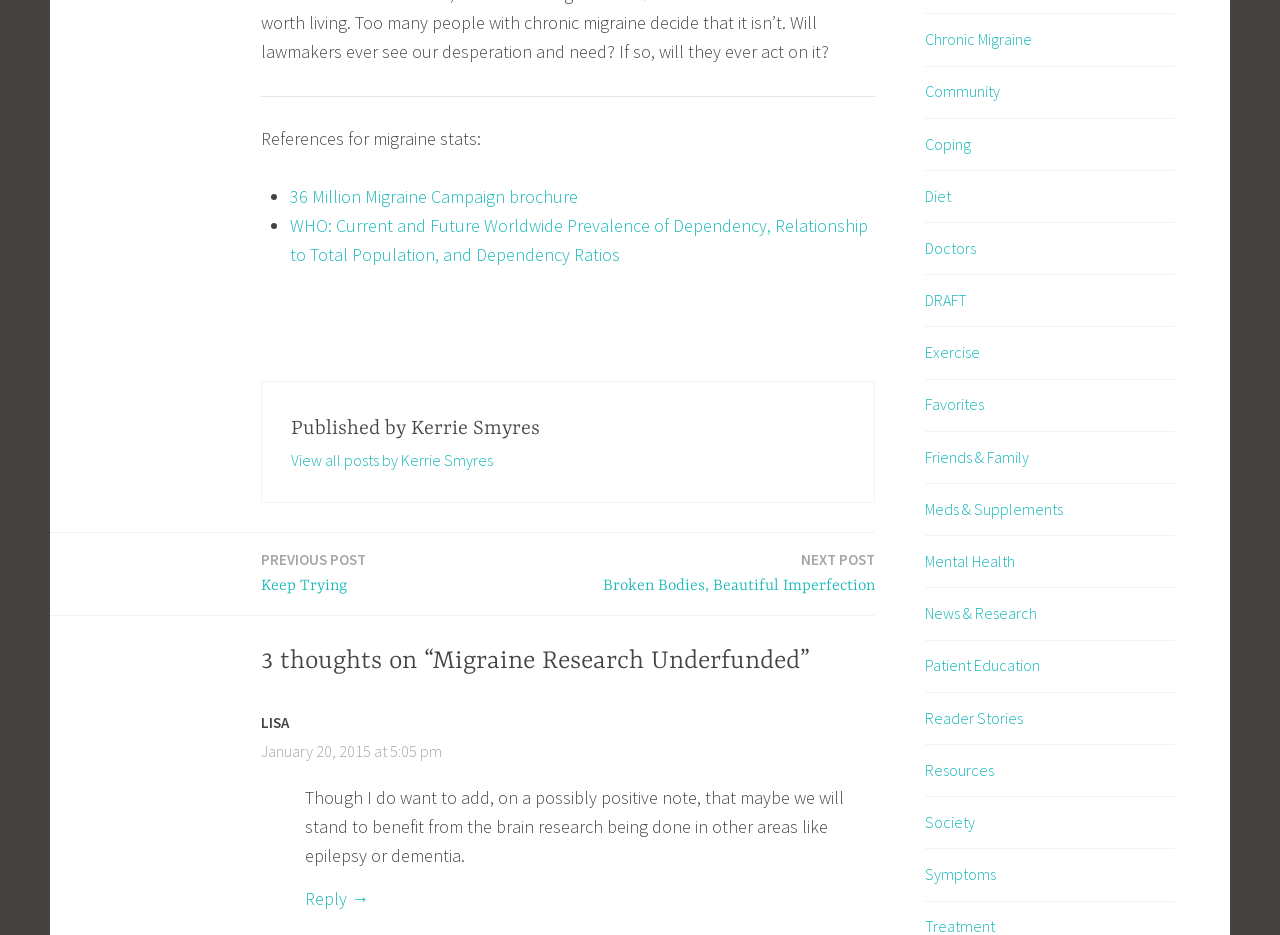Give a concise answer using only one word or phrase for this question:
What is the topic of the research mentioned in the post?

Migraine